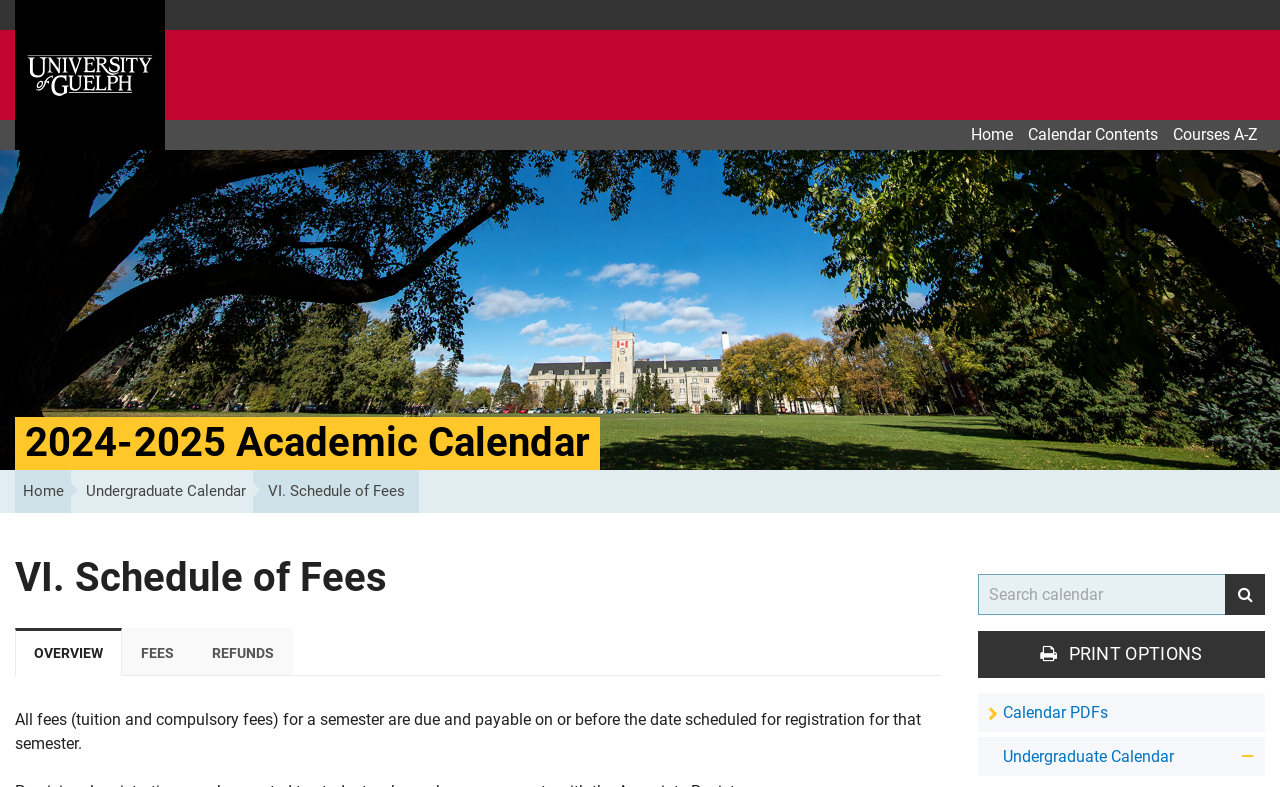What is the purpose of the 'PRINT OPTIONS' button?
Respond with a short answer, either a single word or a phrase, based on the image.

To print the calendar